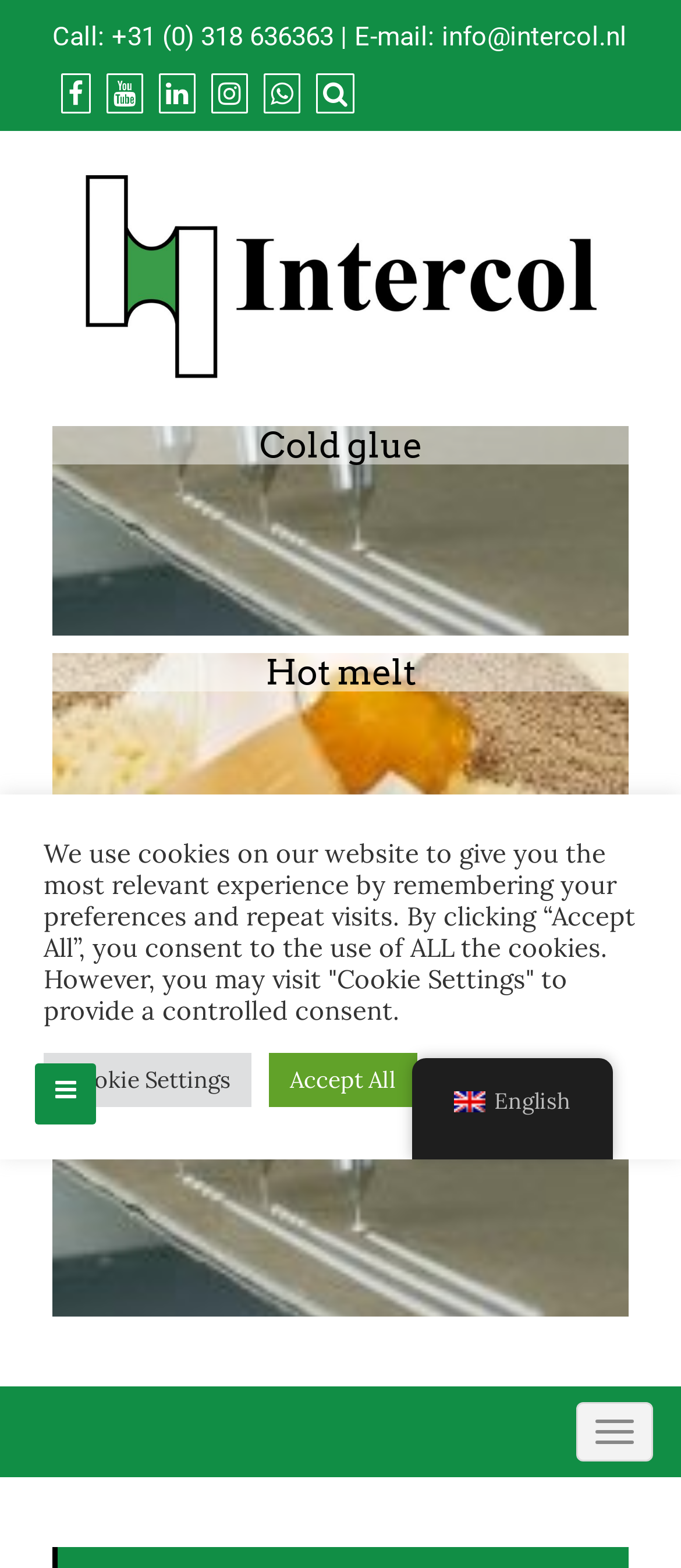Indicate the bounding box coordinates of the element that must be clicked to execute the instruction: "Visit the Cold glue page". The coordinates should be given as four float numbers between 0 and 1, i.e., [left, top, right, bottom].

[0.381, 0.271, 0.619, 0.298]